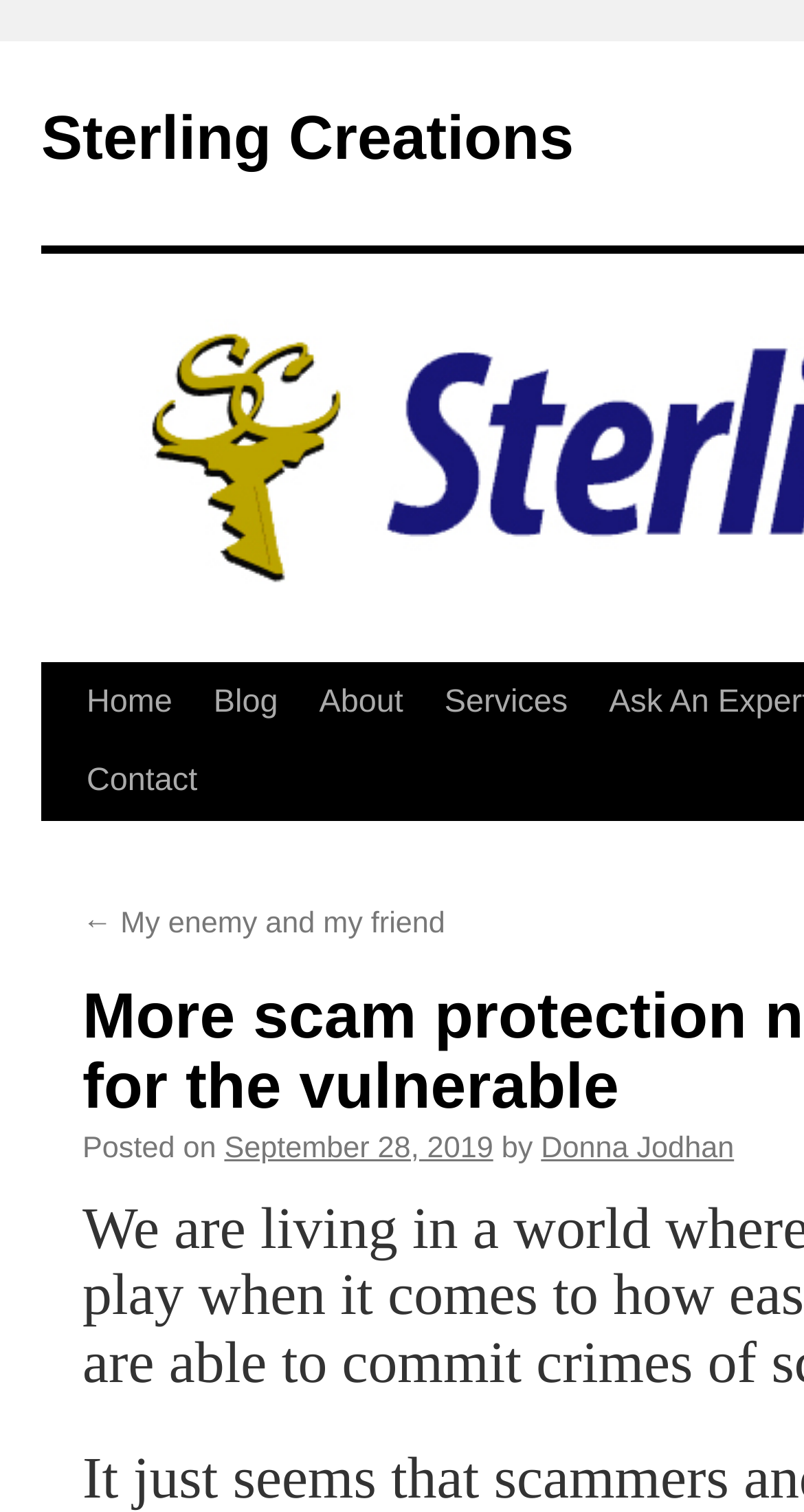Please specify the bounding box coordinates of the element that should be clicked to execute the given instruction: 'visit the services page'. Ensure the coordinates are four float numbers between 0 and 1, expressed as [left, top, right, bottom].

[0.527, 0.439, 0.732, 0.491]